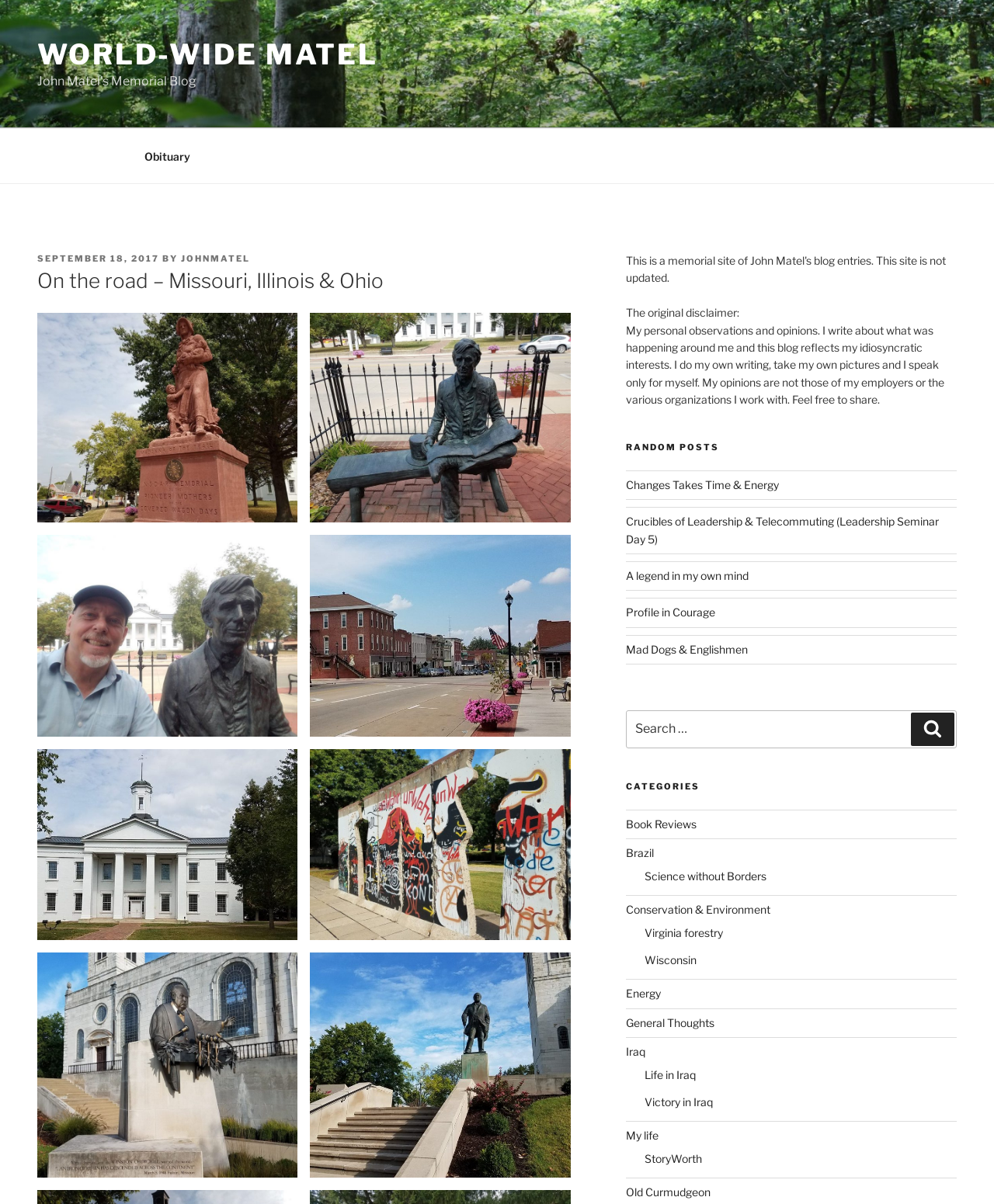Locate the primary heading on the webpage and return its text.

On the road – Missouri, Illinois & Ohio